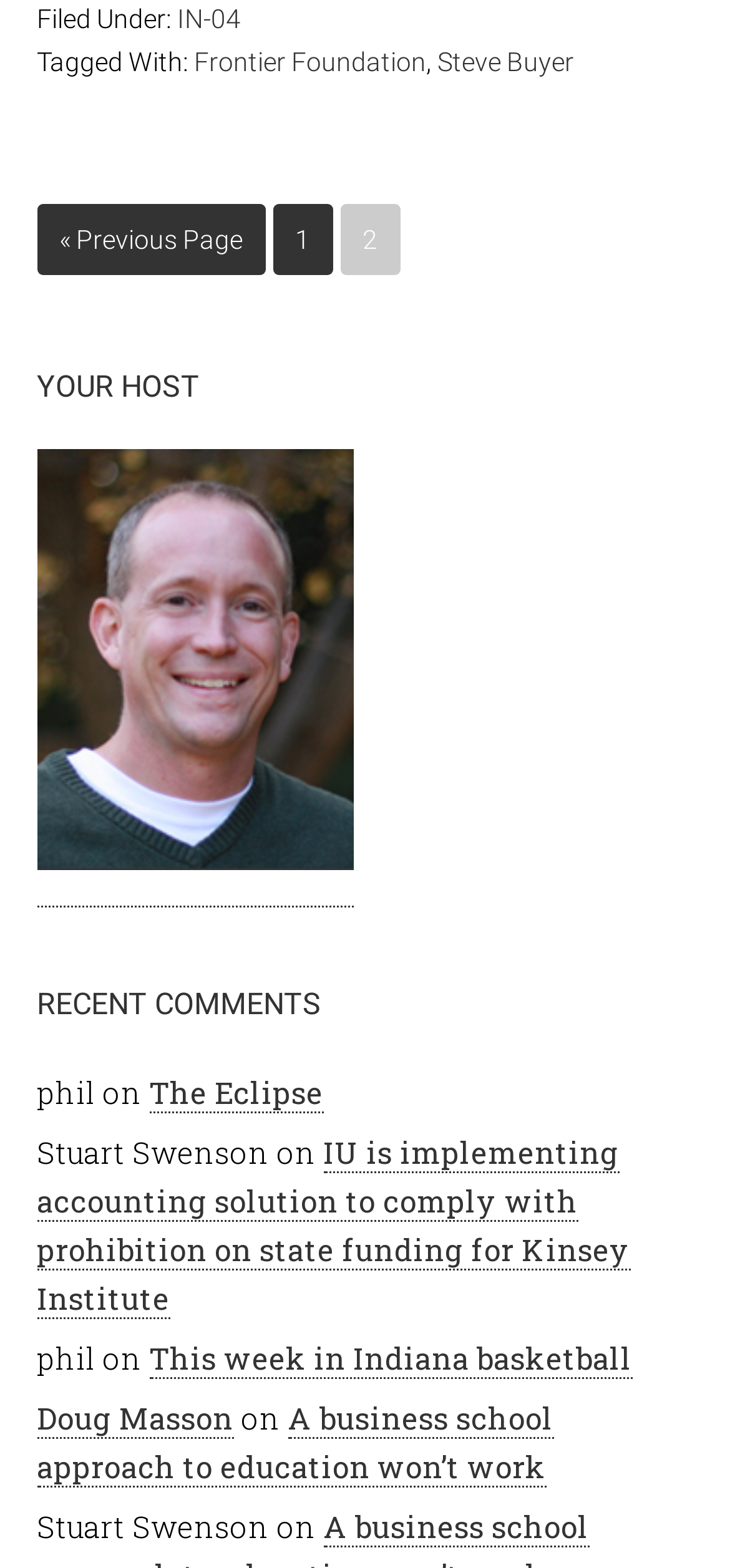Please study the image and answer the question comprehensively:
How many recent comments are there?

The number of recent comments can be determined by counting the number of links and static text elements located below the 'RECENT COMMENTS' heading.